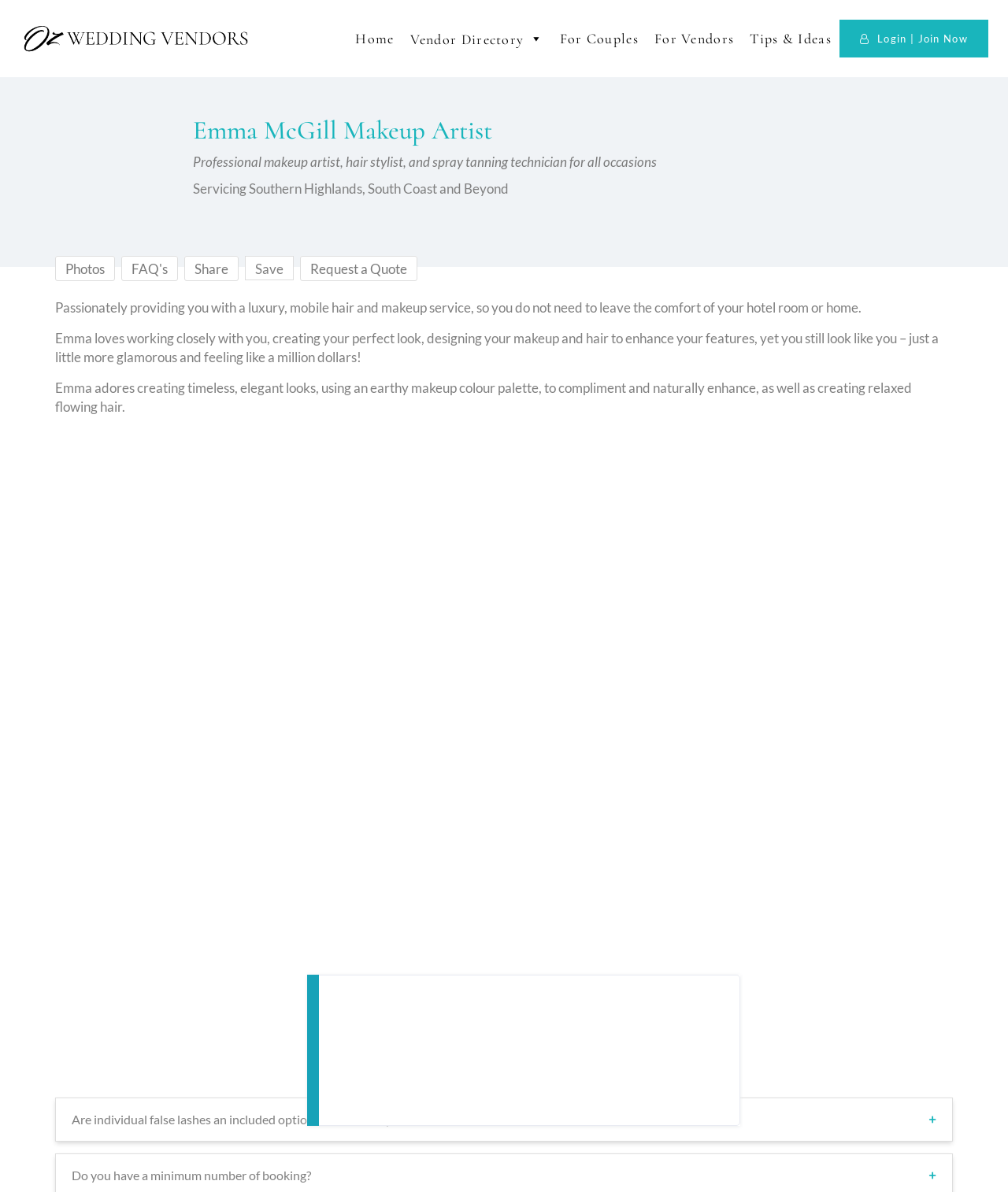Determine the bounding box coordinates of the clickable element necessary to fulfill the instruction: "Click the 'Request a Quote' link". Provide the coordinates as four float numbers within the 0 to 1 range, i.e., [left, top, right, bottom].

[0.298, 0.215, 0.414, 0.236]